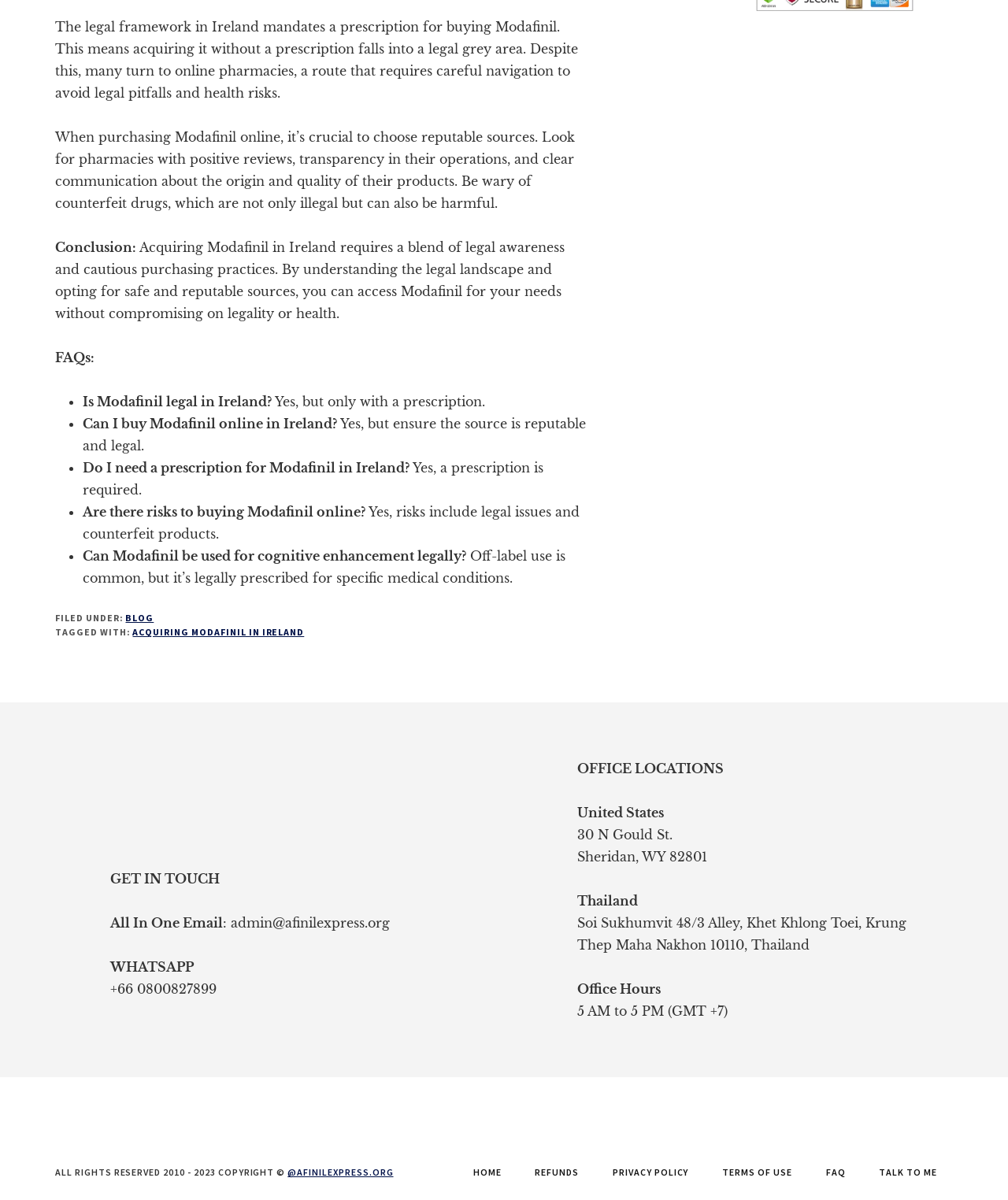Identify the bounding box coordinates for the UI element described as follows: "Privacy Policy". Ensure the coordinates are four float numbers between 0 and 1, formatted as [left, top, right, bottom].

[0.592, 0.97, 0.699, 0.984]